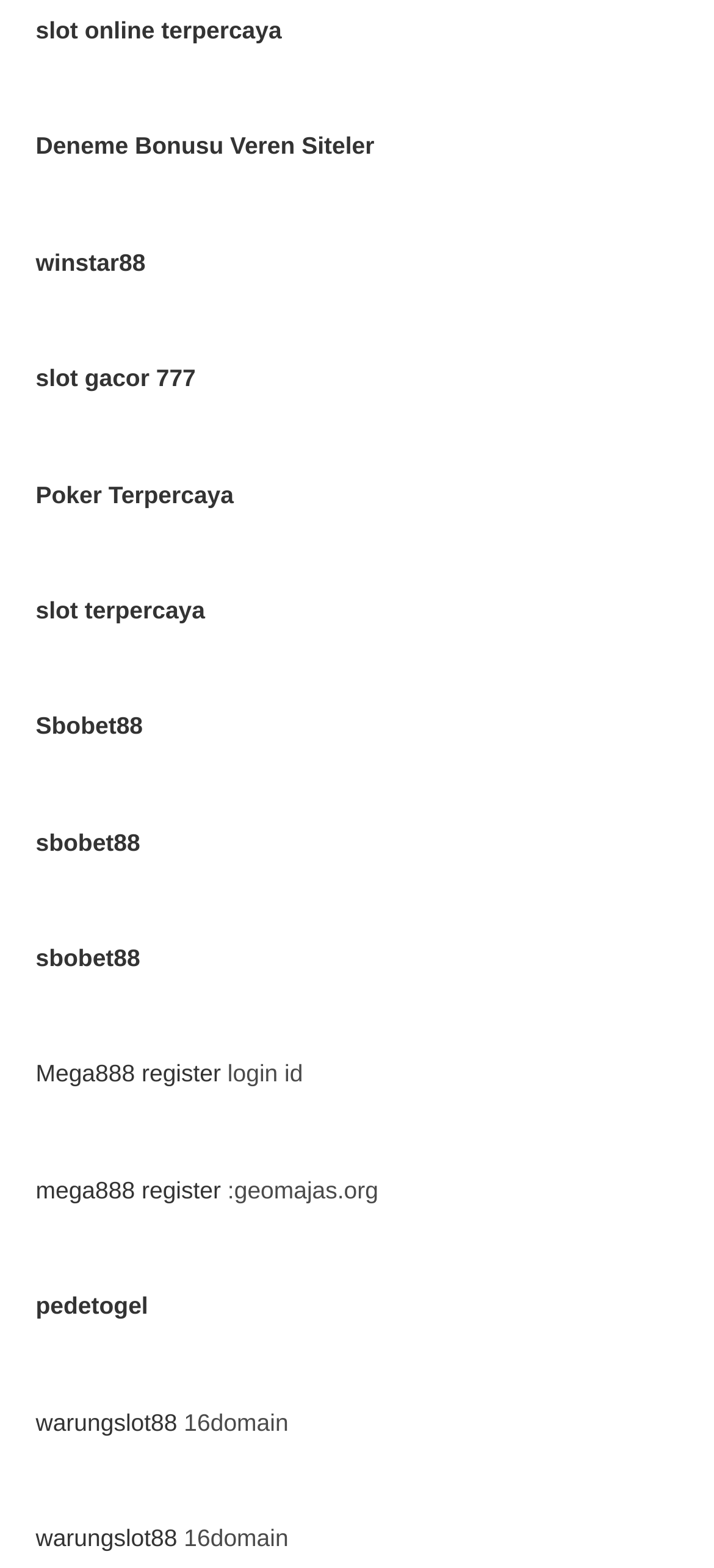Determine the bounding box coordinates for the clickable element to execute this instruction: "go to warungslot88". Provide the coordinates as four float numbers between 0 and 1, i.e., [left, top, right, bottom].

[0.05, 0.898, 0.248, 0.916]